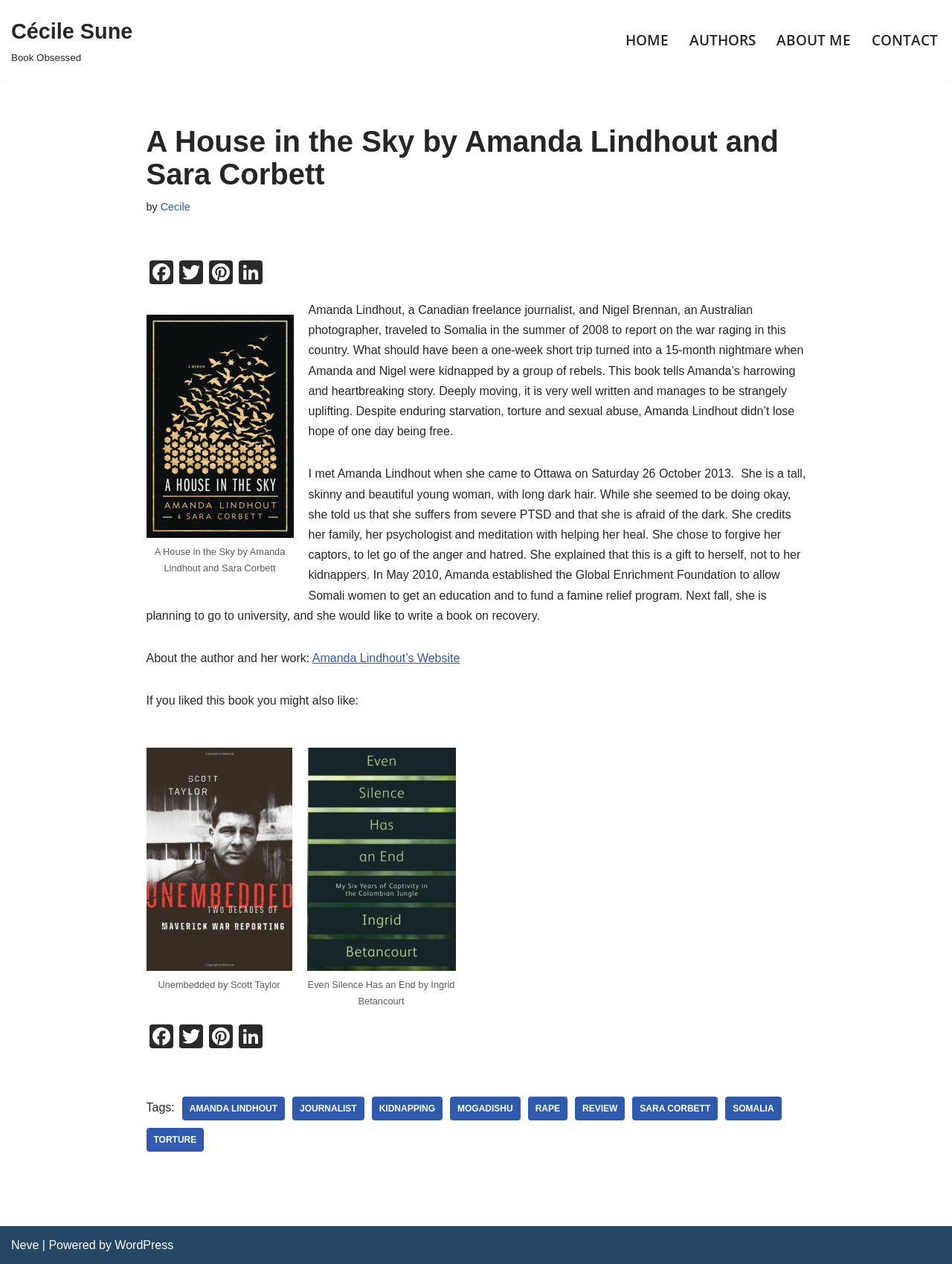What is Amanda Lindhout's profession?
Please describe in detail the information shown in the image to answer the question.

Amanda Lindhout's profession can be inferred from the text, which states that she is a 'Canadian freelance journalist'. This information is provided in the first paragraph of the article, which gives background information about Amanda Lindhout.